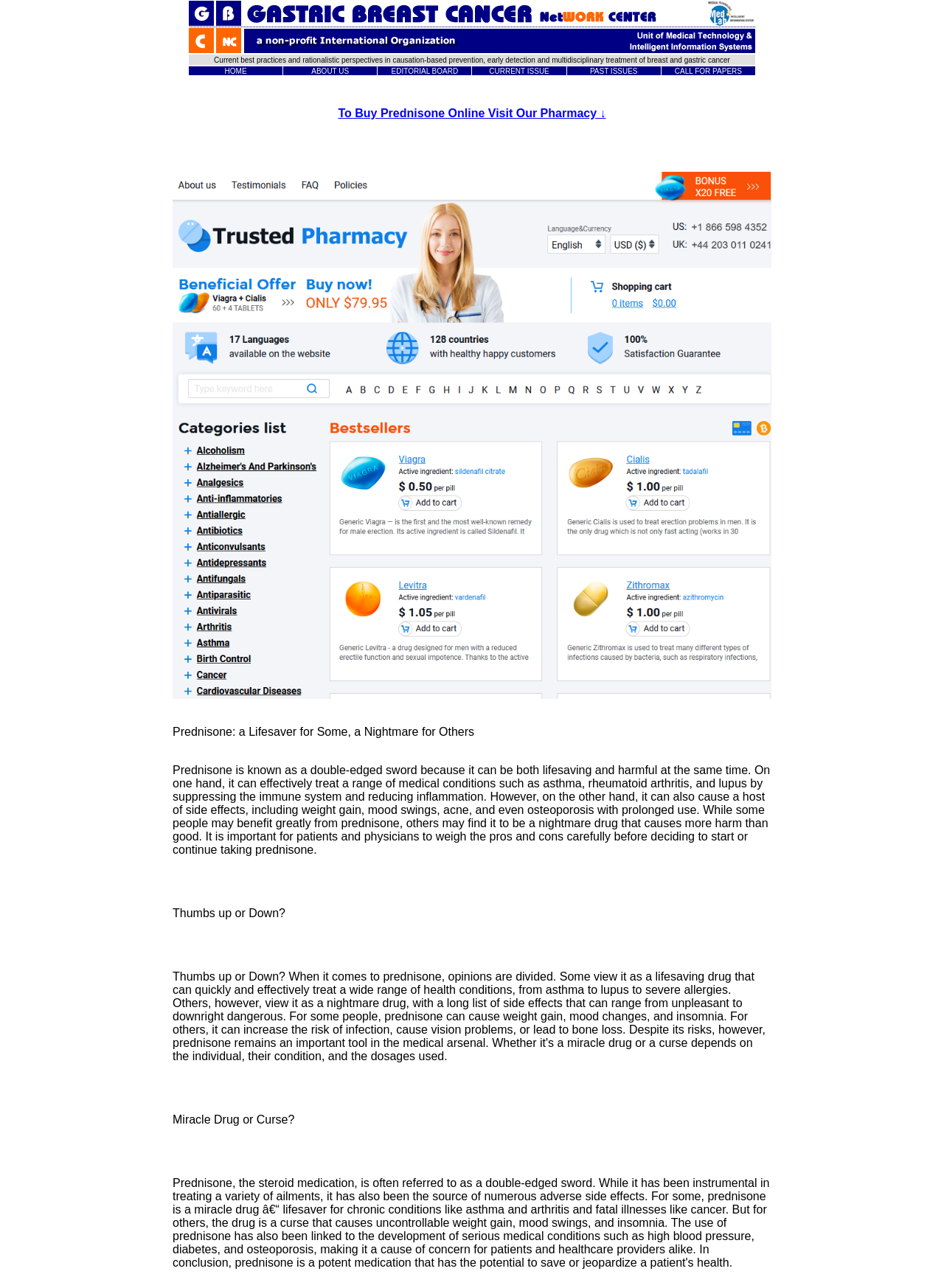What is the relationship between Prednisone and osteoporosis?
Using the image as a reference, deliver a detailed and thorough answer to the question.

According to the text, Prednisone can cause osteoporosis as a side effect, particularly with prolonged use. This is mentioned in the sentence 'it can also cause a host of side effects, including weight gain, mood swings, acne, and even osteoporosis with prolonged use'.